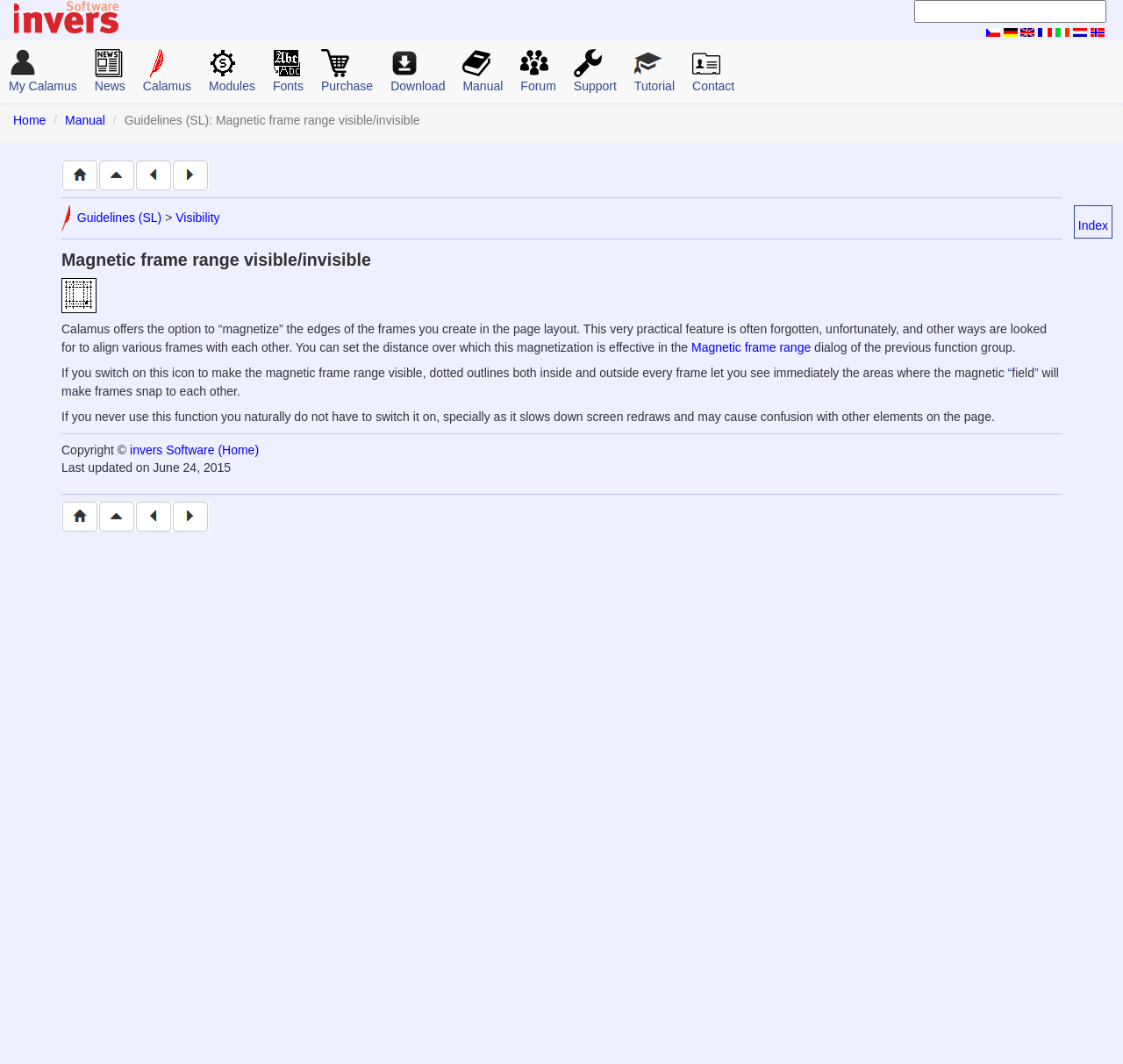Please determine the bounding box coordinates of the clickable area required to carry out the following instruction: "Click on the 'Home' link". The coordinates must be four float numbers between 0 and 1, represented as [left, top, right, bottom].

[0.012, 0.106, 0.041, 0.12]